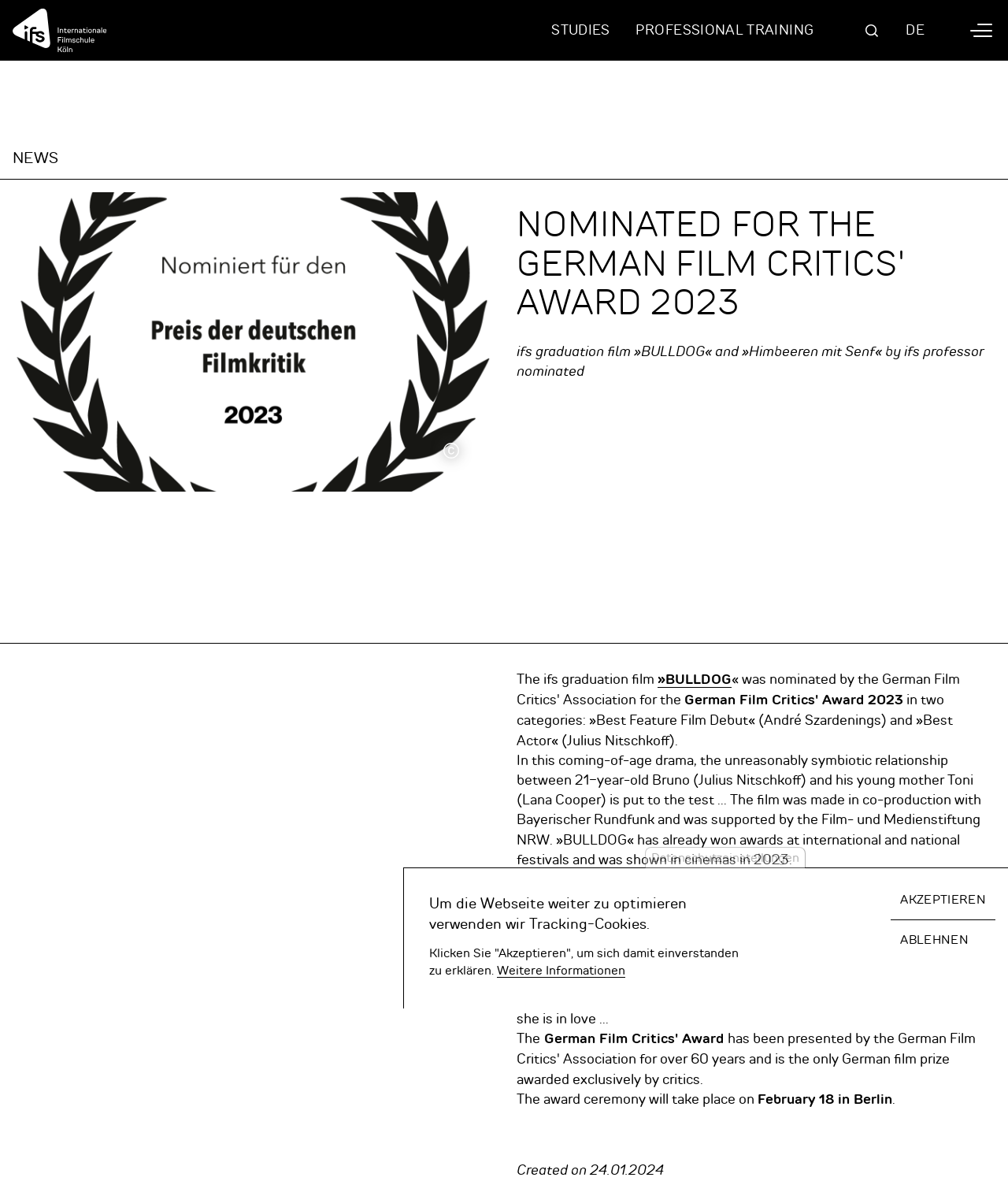Could you indicate the bounding box coordinates of the region to click in order to complete this instruction: "Go back to homepage".

[0.012, 0.0, 0.106, 0.051]